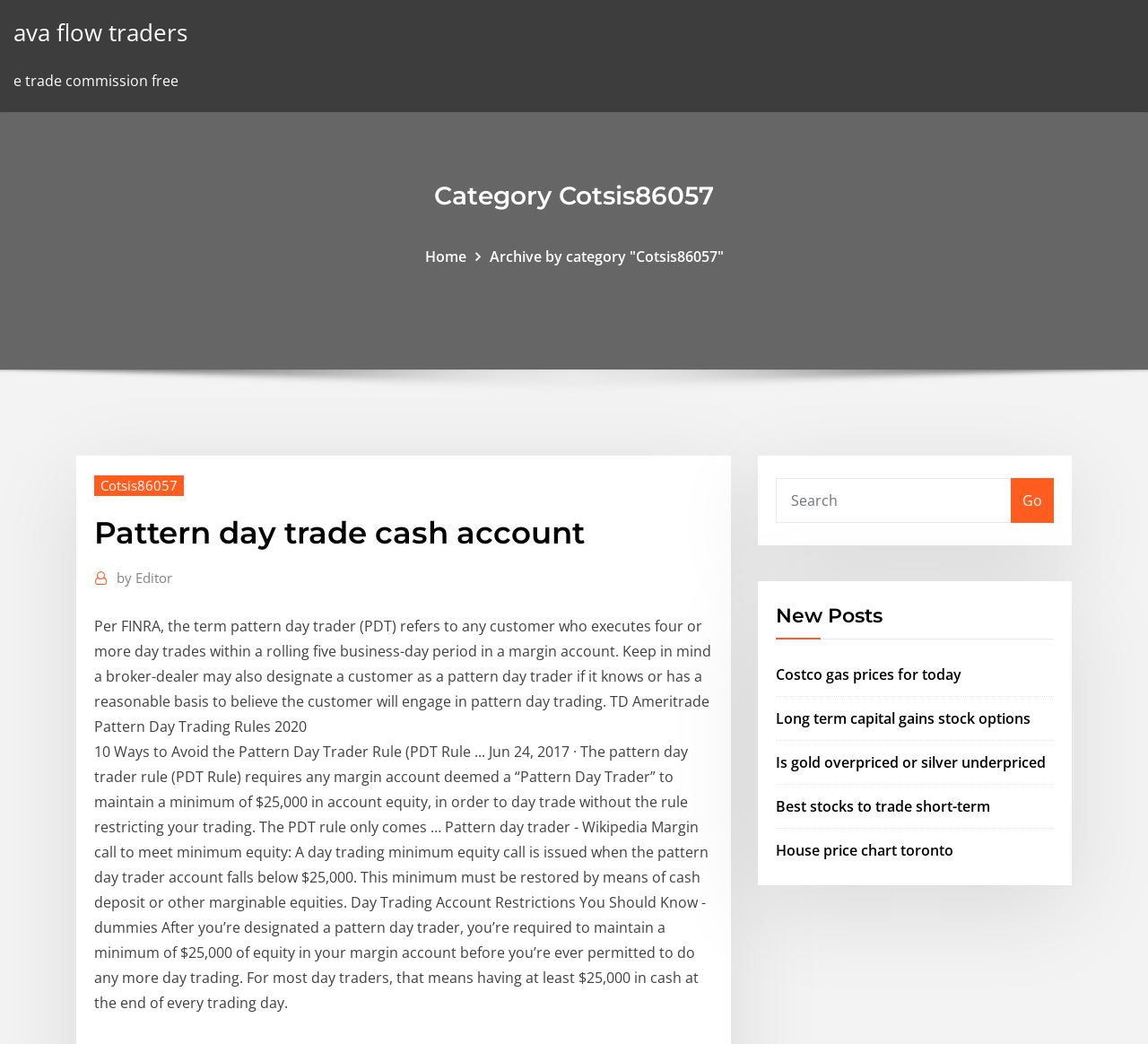Identify the bounding box coordinates for the element that needs to be clicked to fulfill this instruction: "Click on 'ava flow traders'". Provide the coordinates in the format of four float numbers between 0 and 1: [left, top, right, bottom].

[0.012, 0.016, 0.163, 0.046]